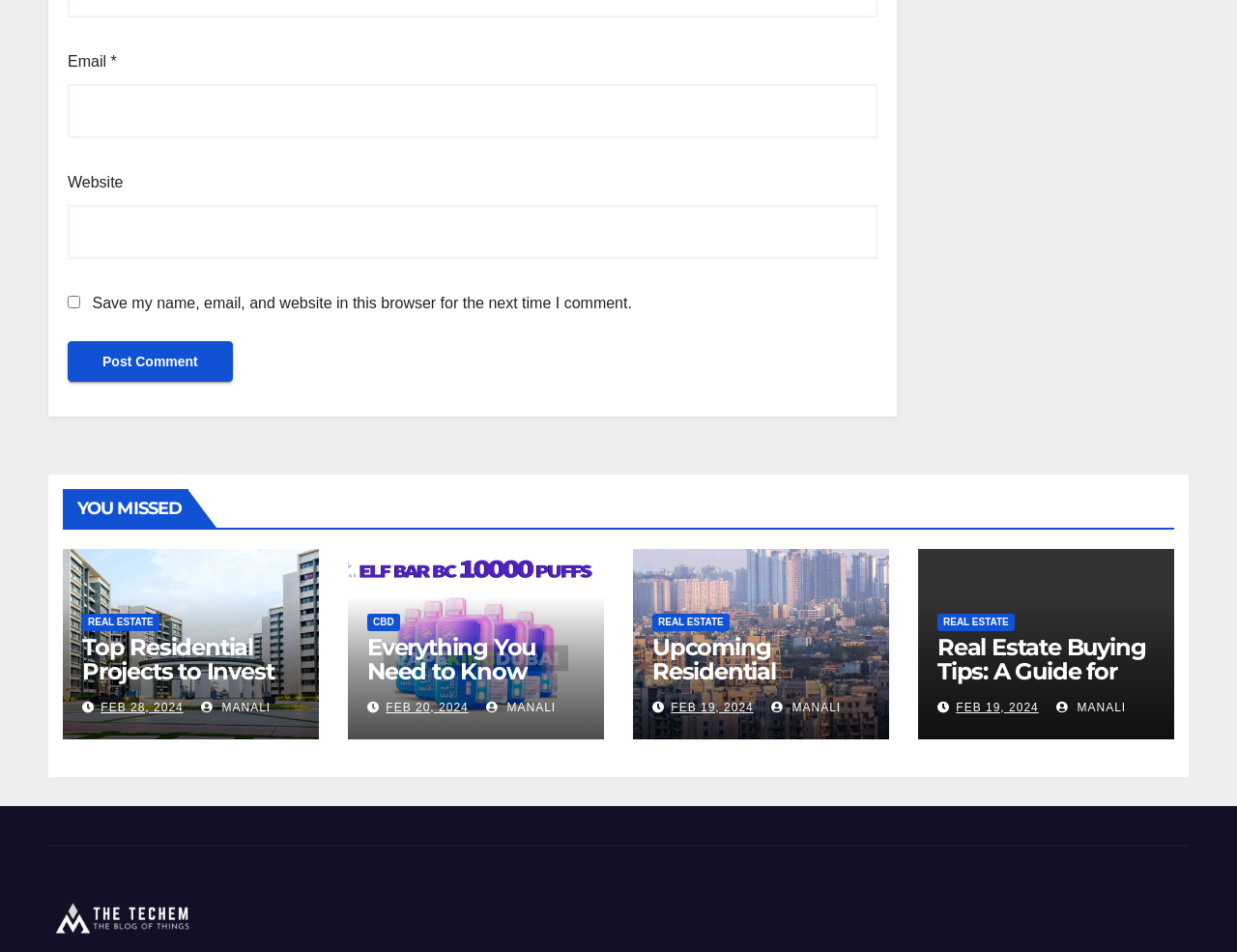Please identify the bounding box coordinates of the element that needs to be clicked to execute the following command: "Visit 'Top Residential Projects to Invest in Pune 2024'". Provide the bounding box using four float numbers between 0 and 1, formatted as [left, top, right, bottom].

[0.066, 0.665, 0.221, 0.745]